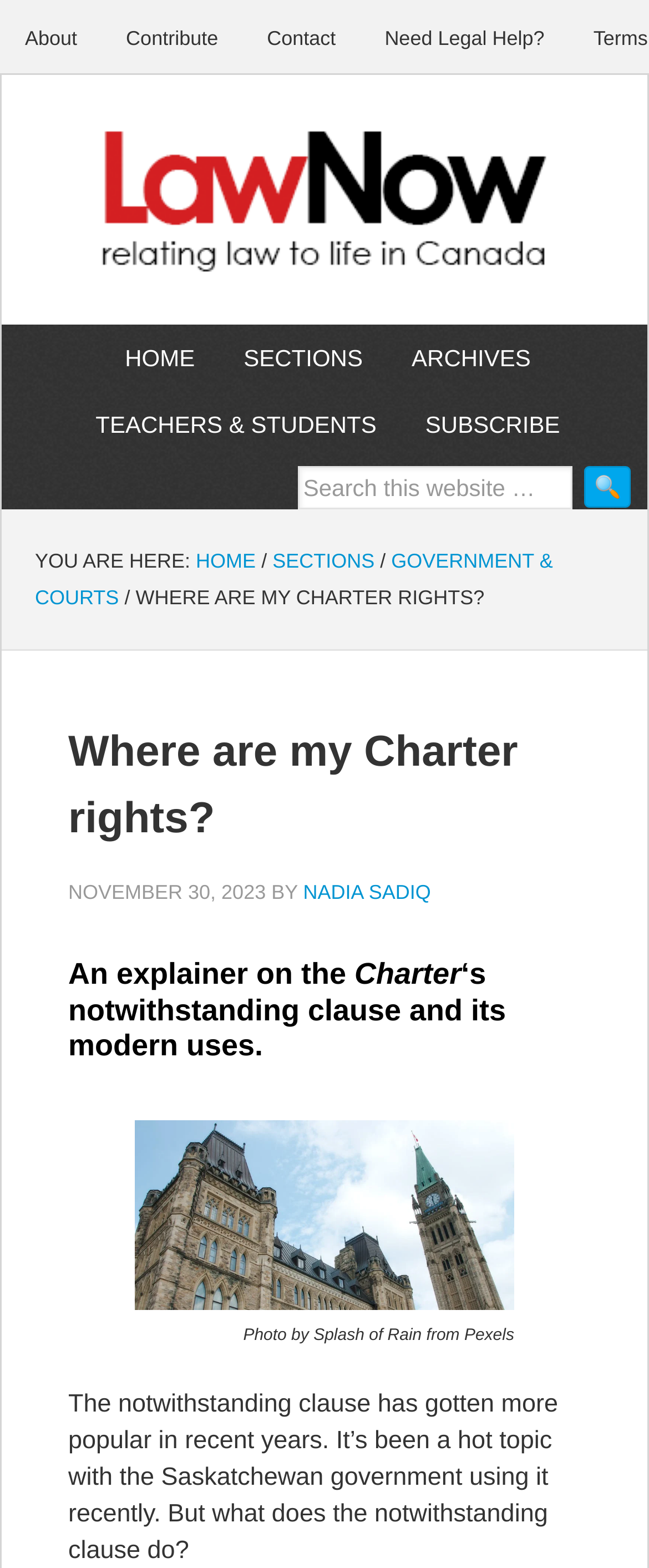Specify the bounding box coordinates of the region I need to click to perform the following instruction: "Click on the 'About' link". The coordinates must be four float numbers in the range of 0 to 1, i.e., [left, top, right, bottom].

[0.0, 0.0, 0.157, 0.047]